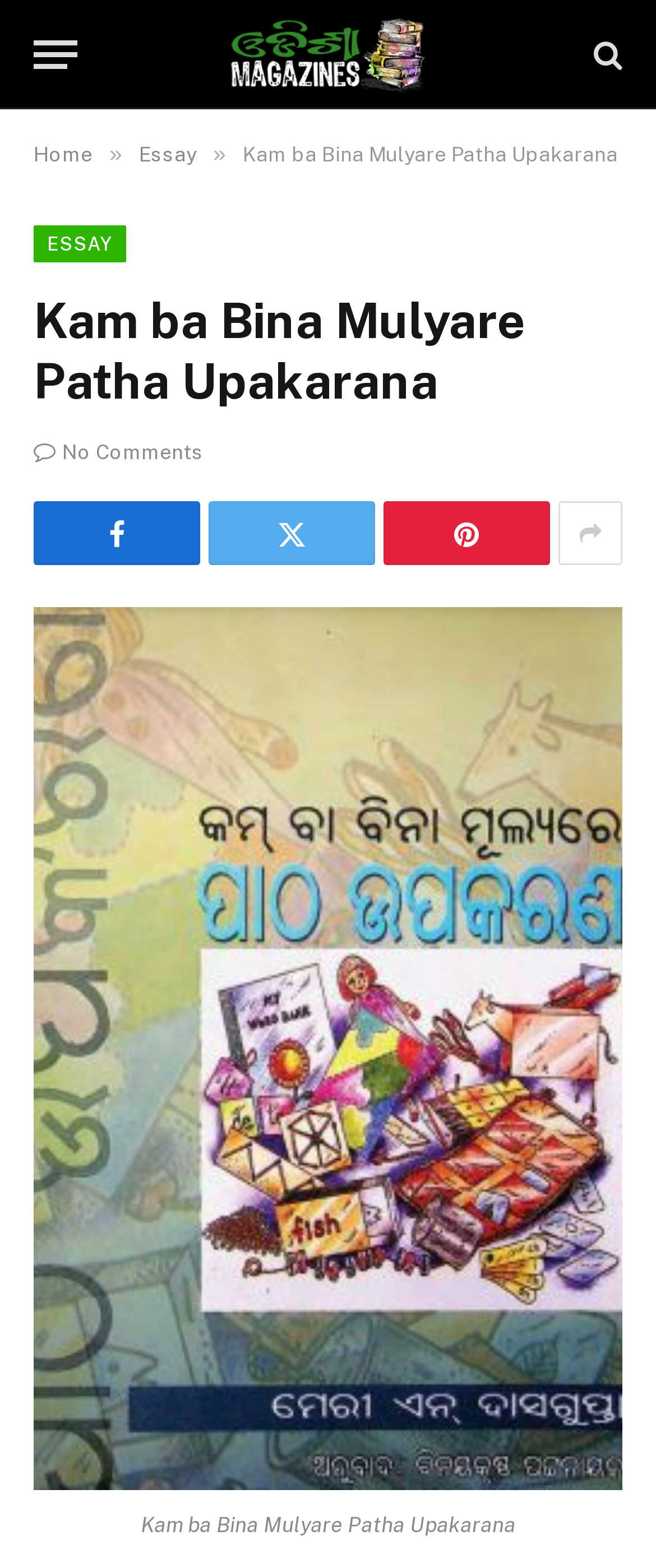Find and extract the text of the primary heading on the webpage.

Kam ba Bina Mulyare Patha Upakarana